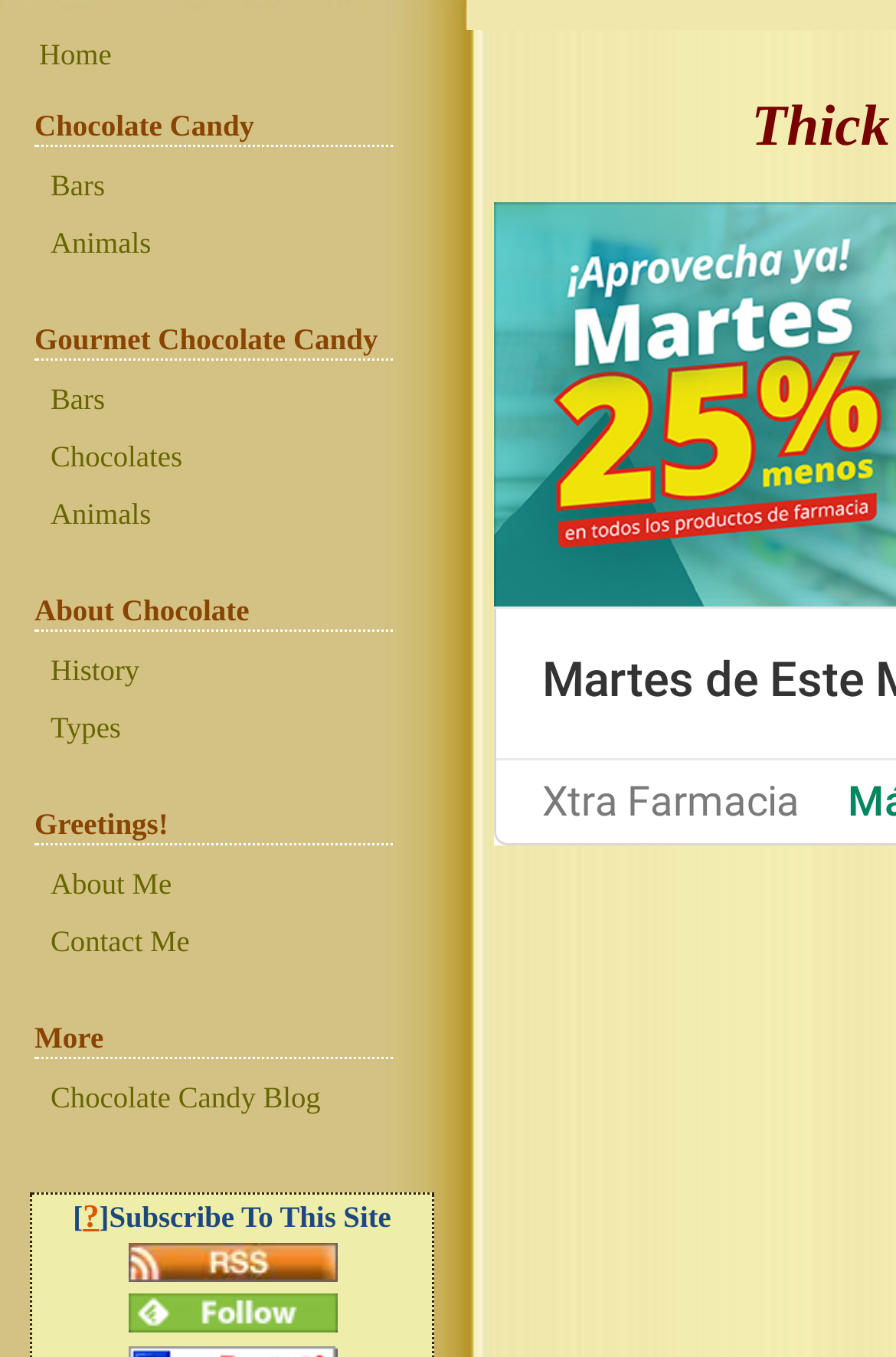Bounding box coordinates are specified in the format (top-left x, top-left y, bottom-right x, bottom-right y). All values are floating point numbers bounded between 0 and 1. Please provide the bounding box coordinate of the region this sentence describes: Animals

[0.051, 0.361, 0.439, 0.398]